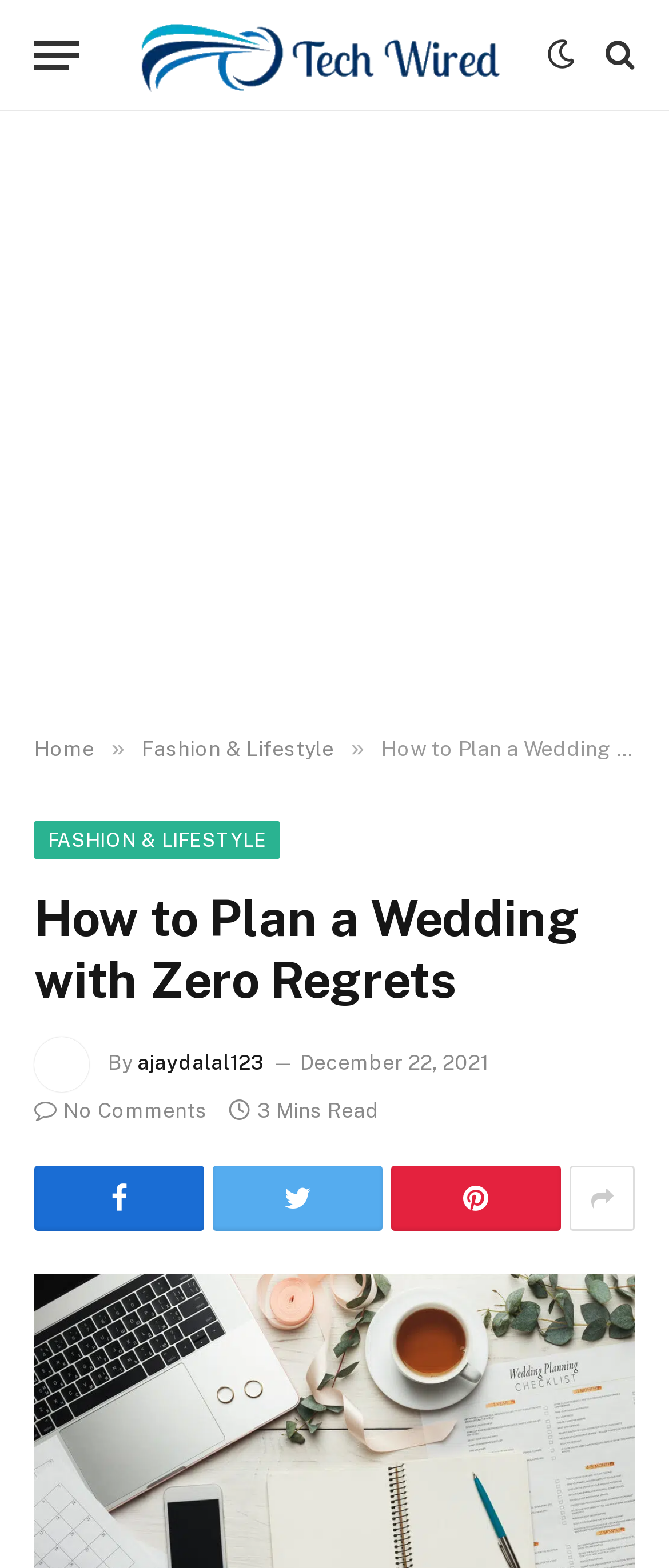Determine the bounding box coordinates for the clickable element required to fulfill the instruction: "Visit the TechWired homepage". Provide the coordinates as four float numbers between 0 and 1, i.e., [left, top, right, bottom].

[0.19, 0.0, 0.772, 0.071]